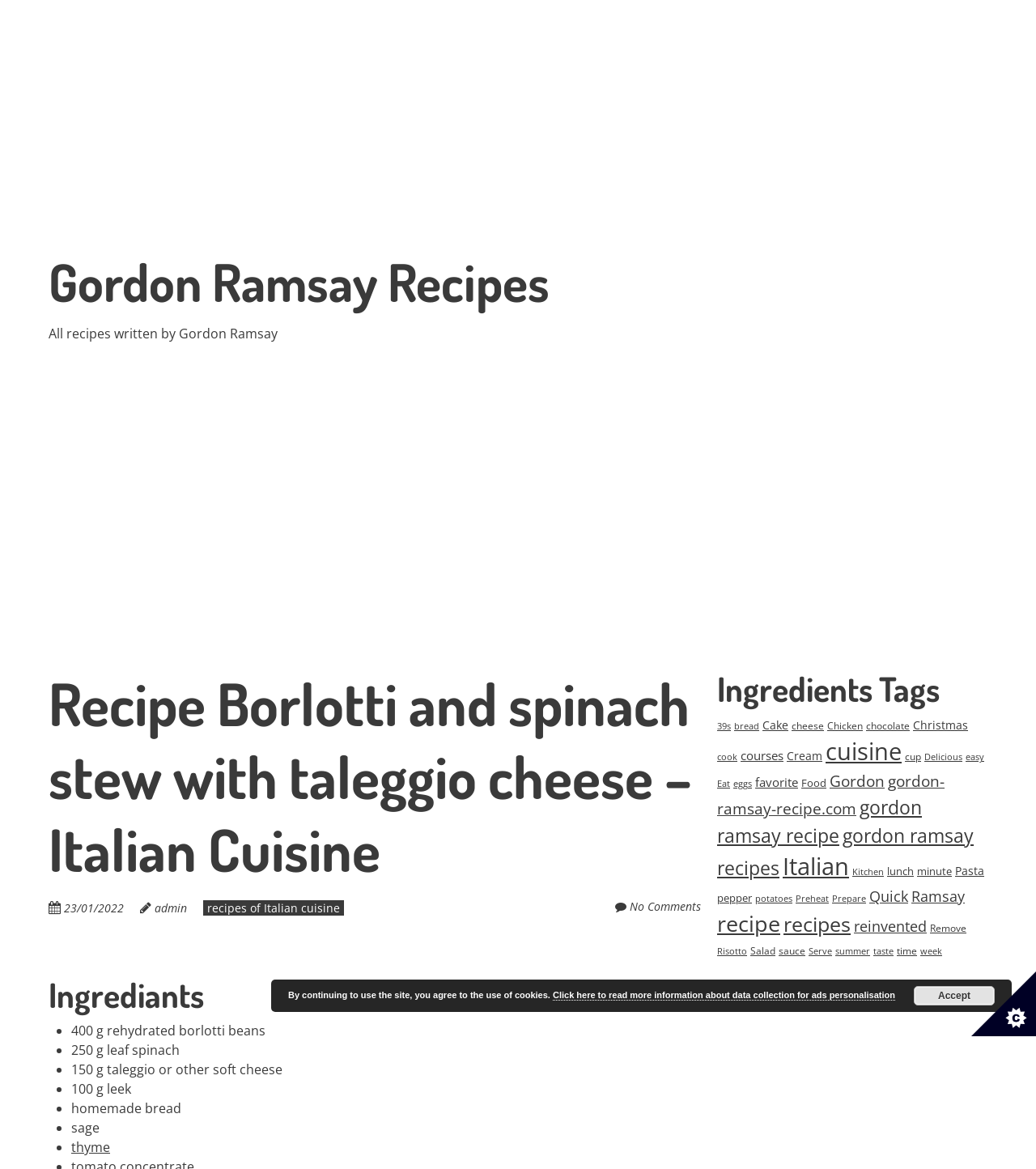Respond with a single word or phrase to the following question: How many ingredients are listed in the recipe?

9